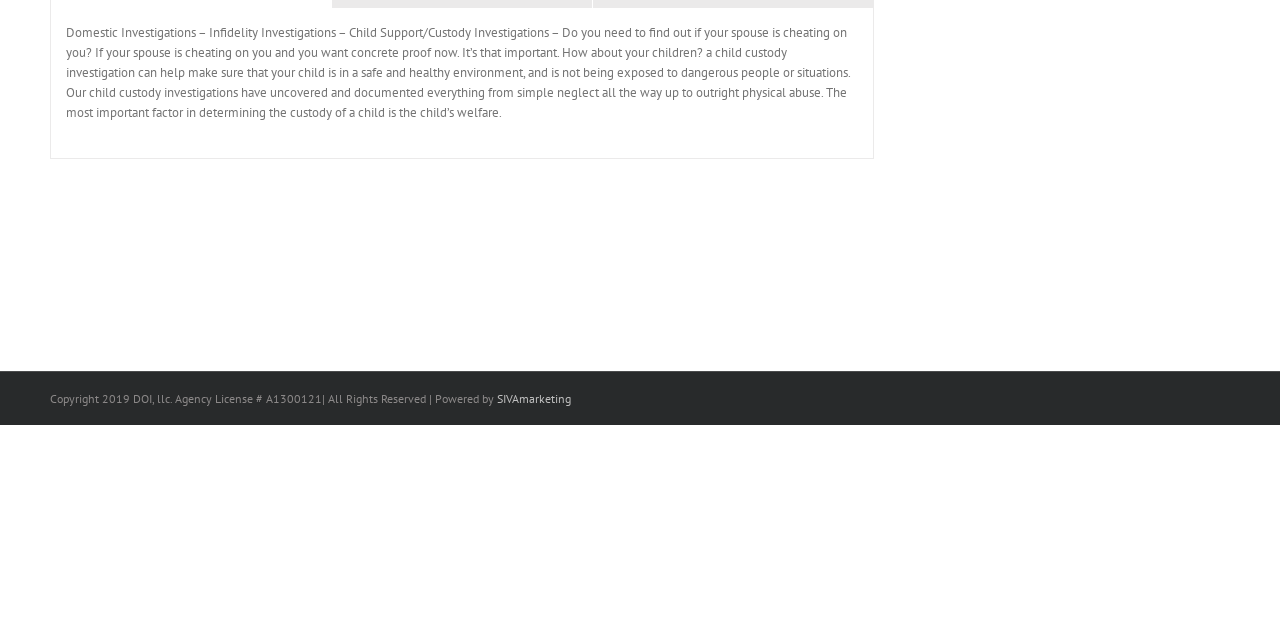Identify the bounding box coordinates for the UI element described as follows: SIVAmarketing. Use the format (top-left x, top-left y, bottom-right x, bottom-right y) and ensure all values are floating point numbers between 0 and 1.

[0.388, 0.611, 0.446, 0.635]